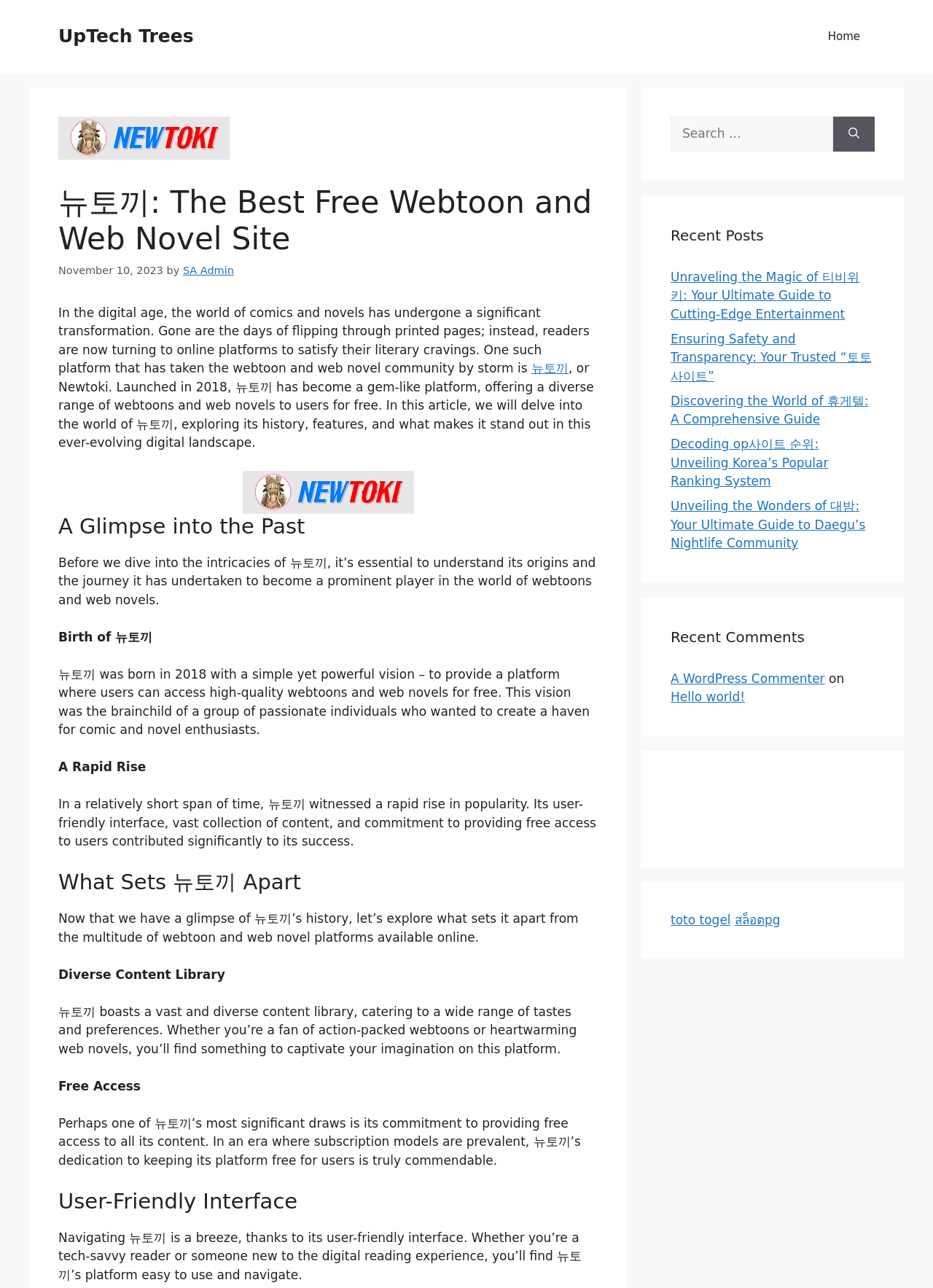Please answer the following question using a single word or phrase: 
What is the purpose of 뉴토끼?

To provide a platform for webtoons and web novels